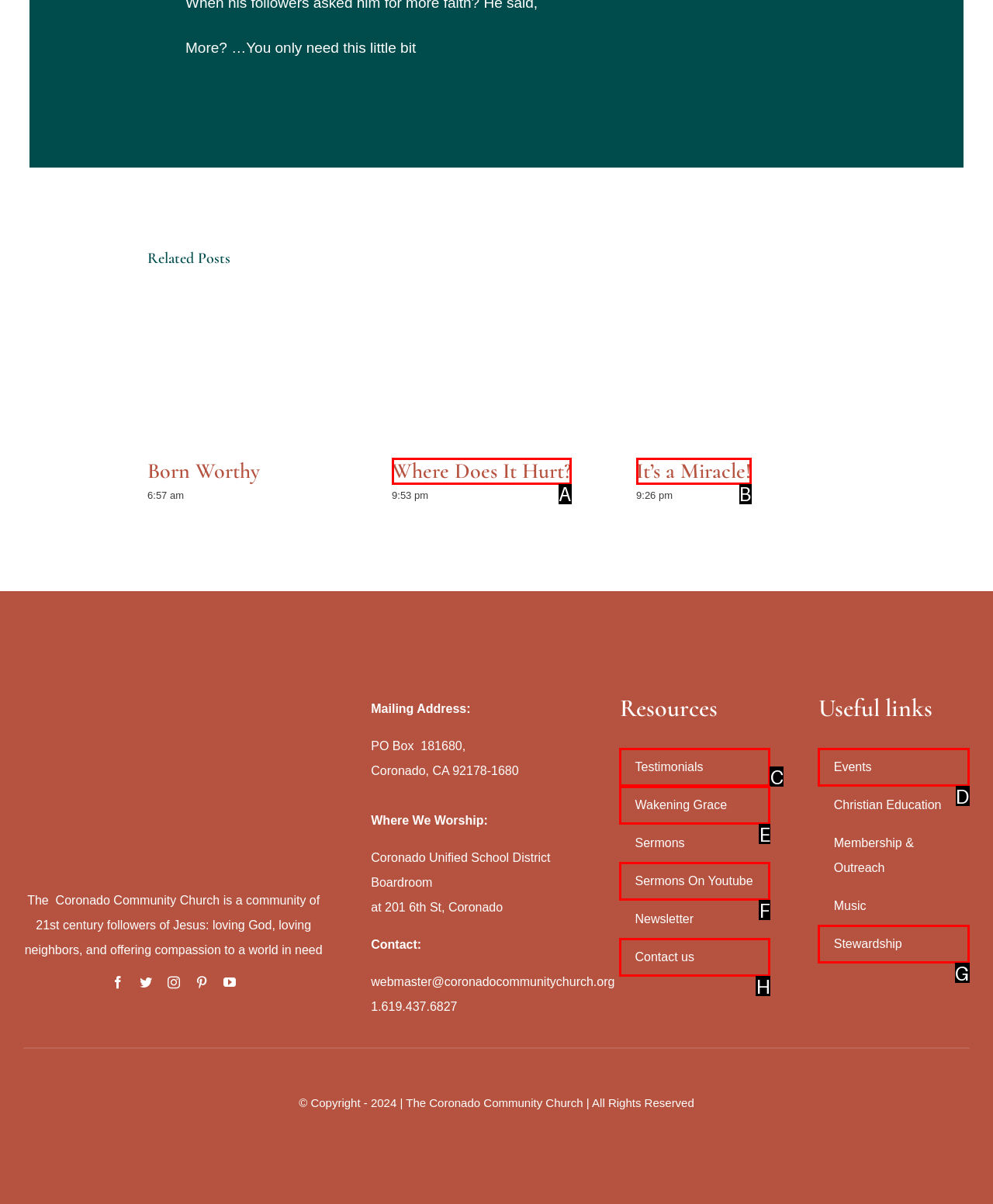Which UI element corresponds to this description: Stewardship
Reply with the letter of the correct option.

G